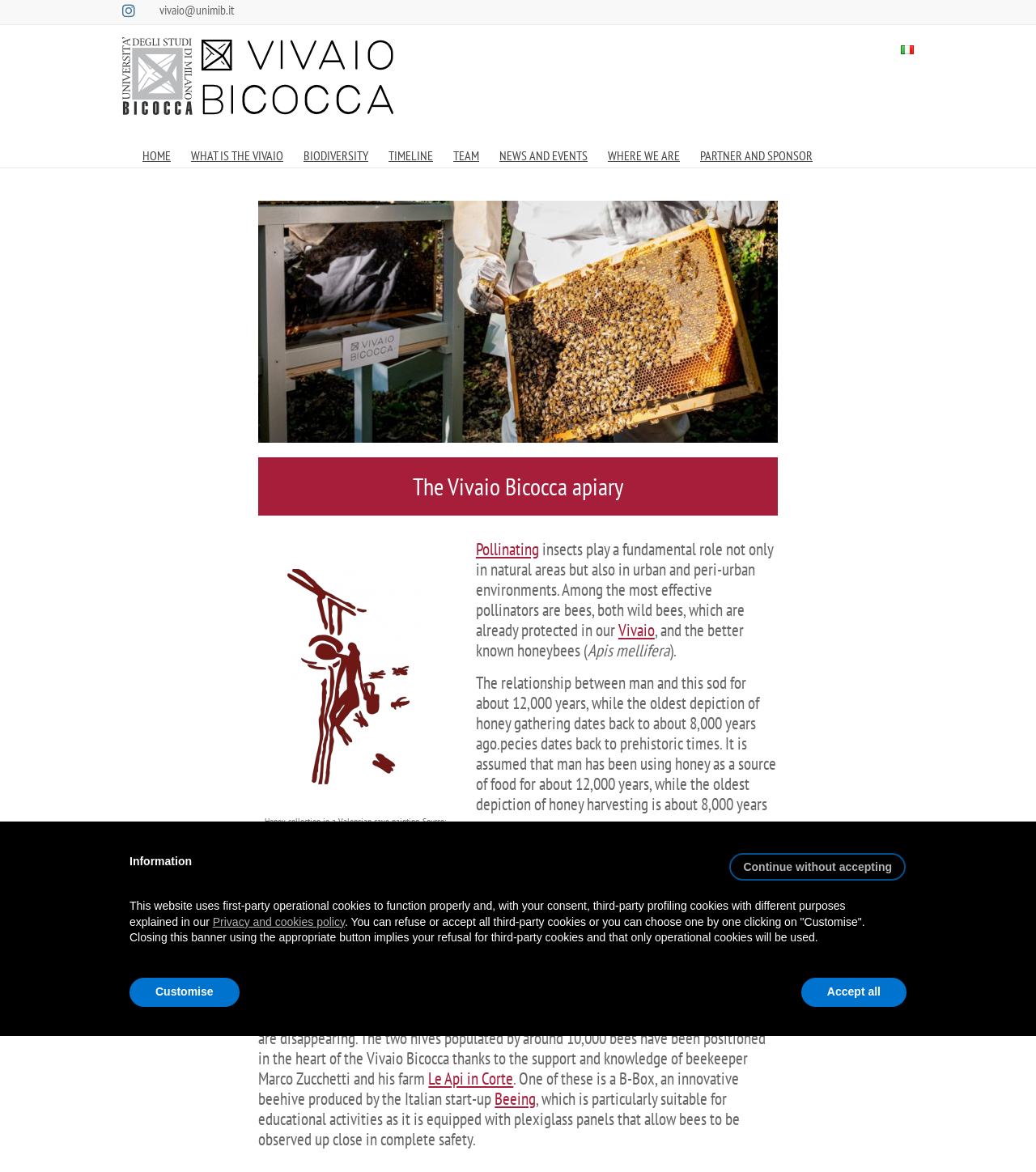Determine the bounding box coordinates of the clickable region to carry out the instruction: "Click the Vivaio Bicocca logo".

[0.118, 0.032, 0.38, 0.046]